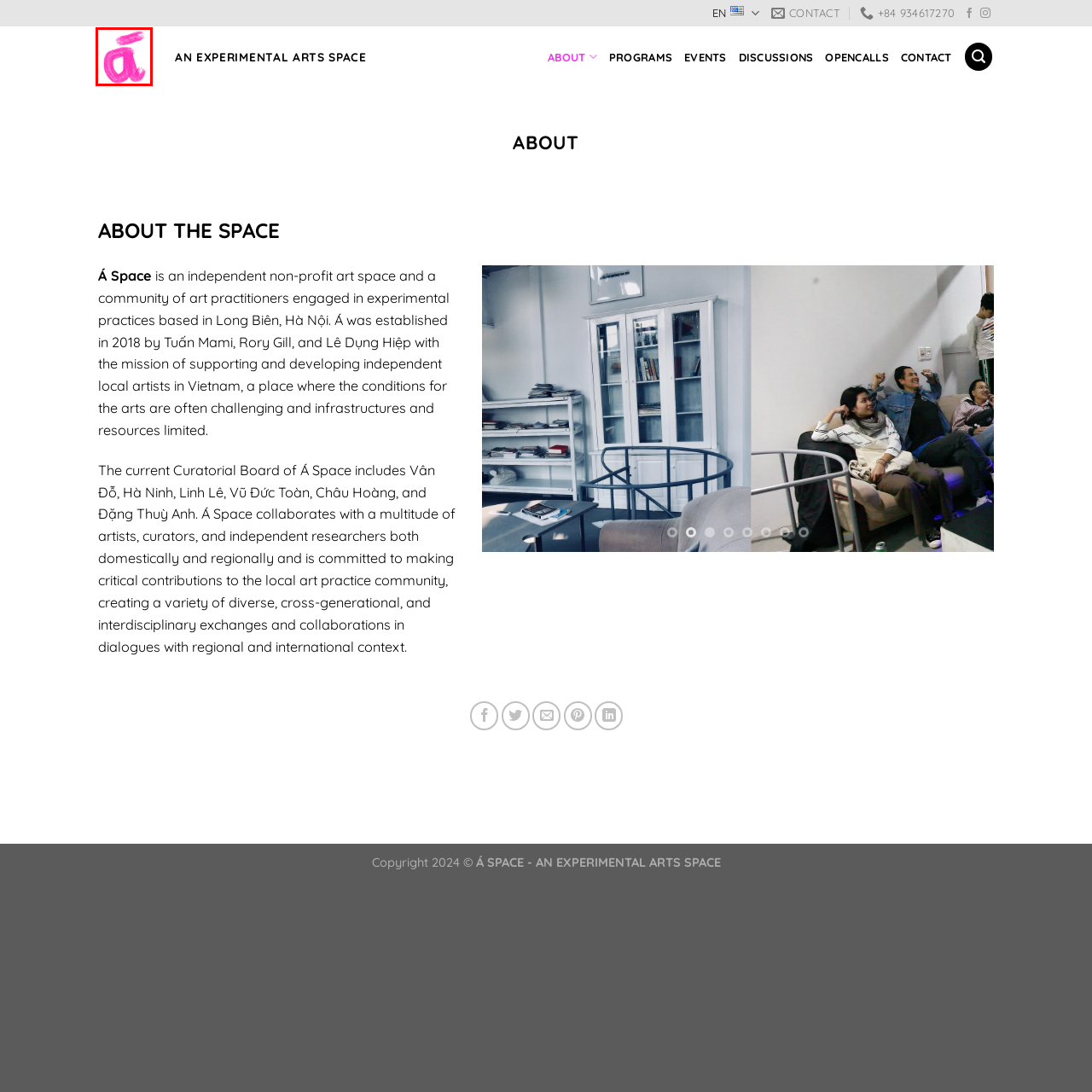Look at the screenshot of a webpage where a red rectangle bounding box is present. Choose the webpage description that best describes the new webpage after clicking the element inside the red bounding box. Here are the candidates:
A. Discussions - Á Space | Experimental Arts
B. Contact - Á Space | Experimental Arts
C. Programs - Á Space | Experimental Arts
D. Events - Á Space | Experimental Arts
E. Team members - Á Space | Experimental Arts
F. Giới thiệu - Á Space | Nghệ thuật thử nghiệm
G. Home - Á Space | Experimental Arts
H. Supporters - Á Space | Experimental Arts

G